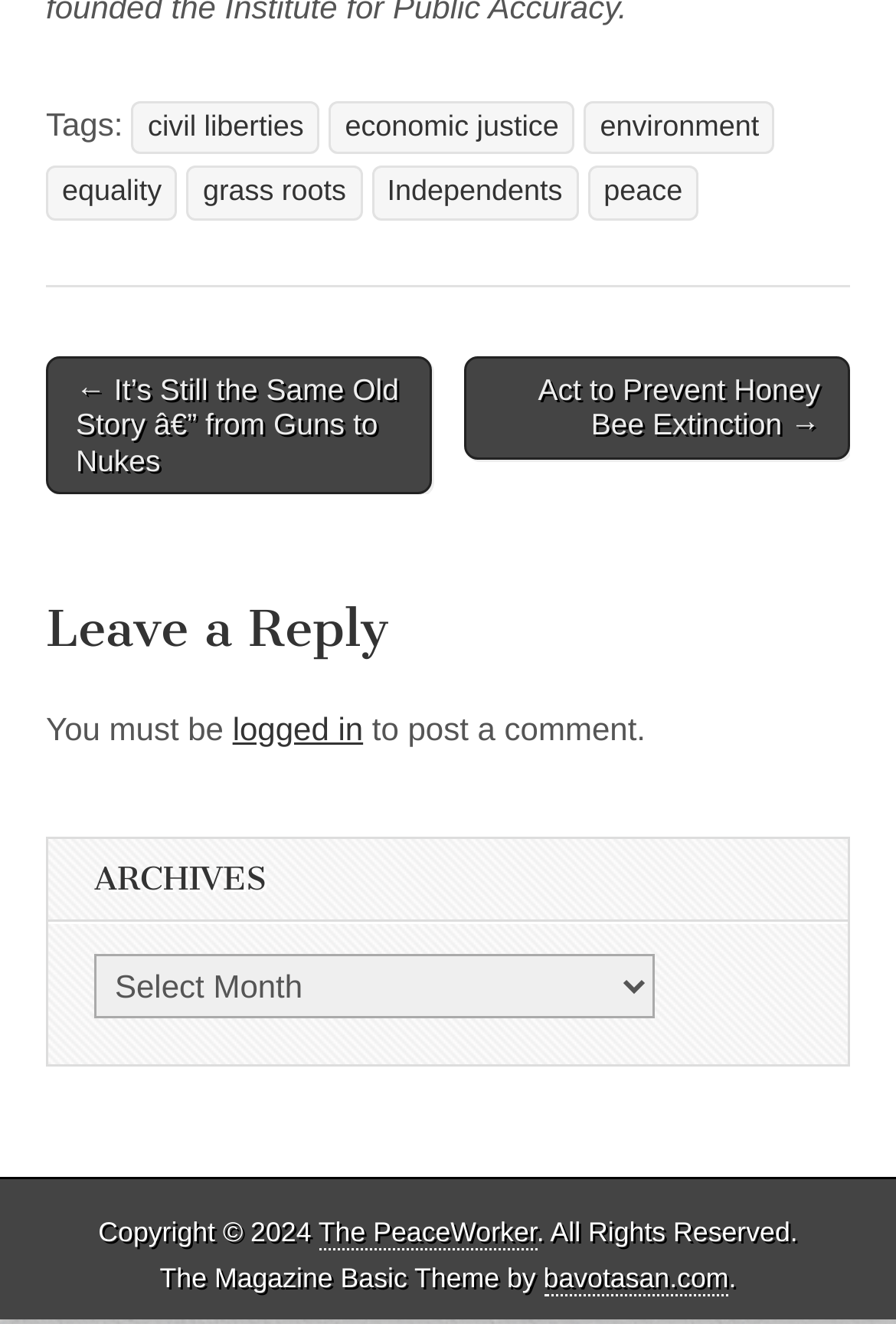What is the theme of the magazine?
Answer the question with a single word or phrase, referring to the image.

The Magazine Basic Theme